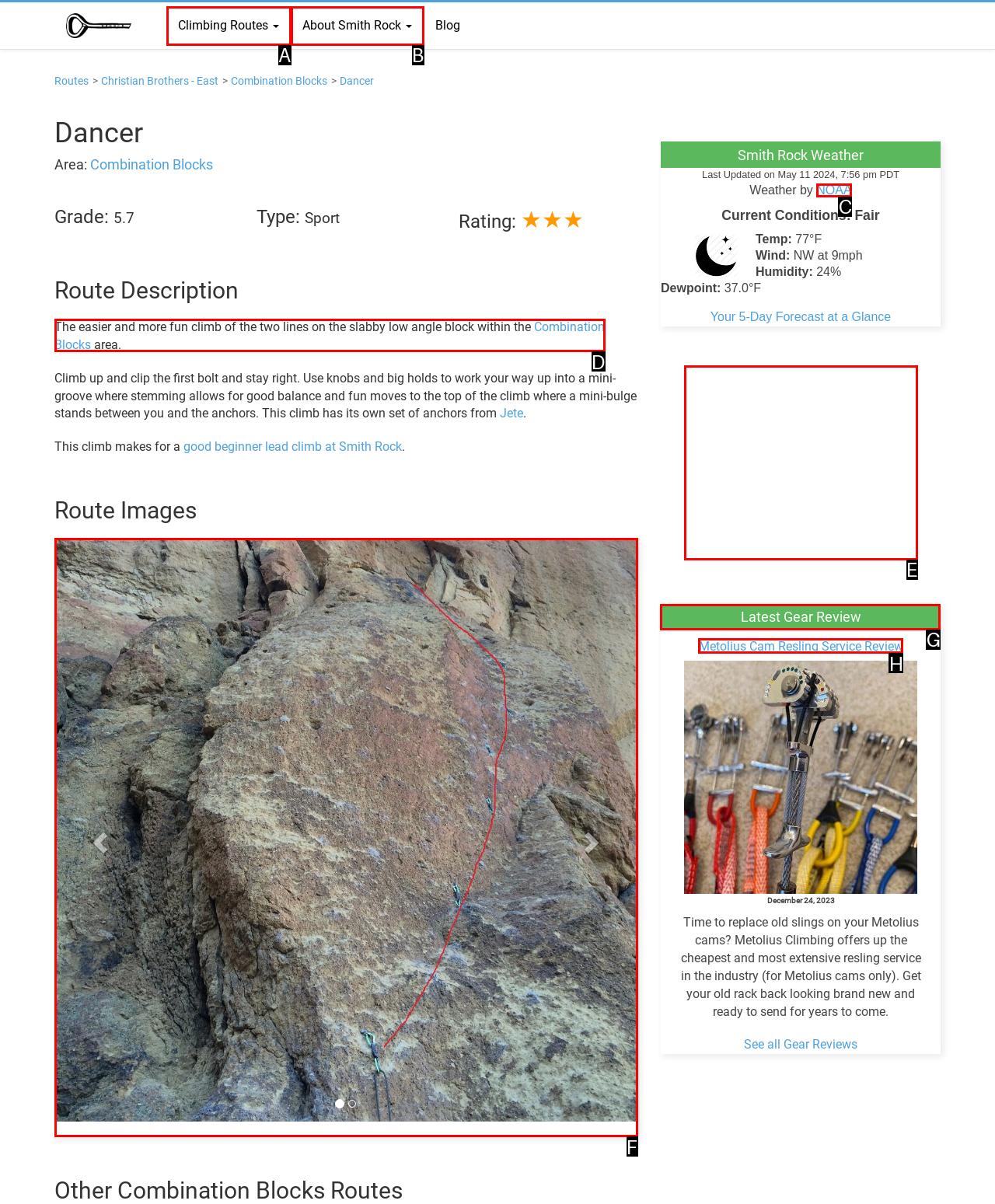Which UI element should be clicked to perform the following task: Read the 'Latest Gear Review'? Answer with the corresponding letter from the choices.

G